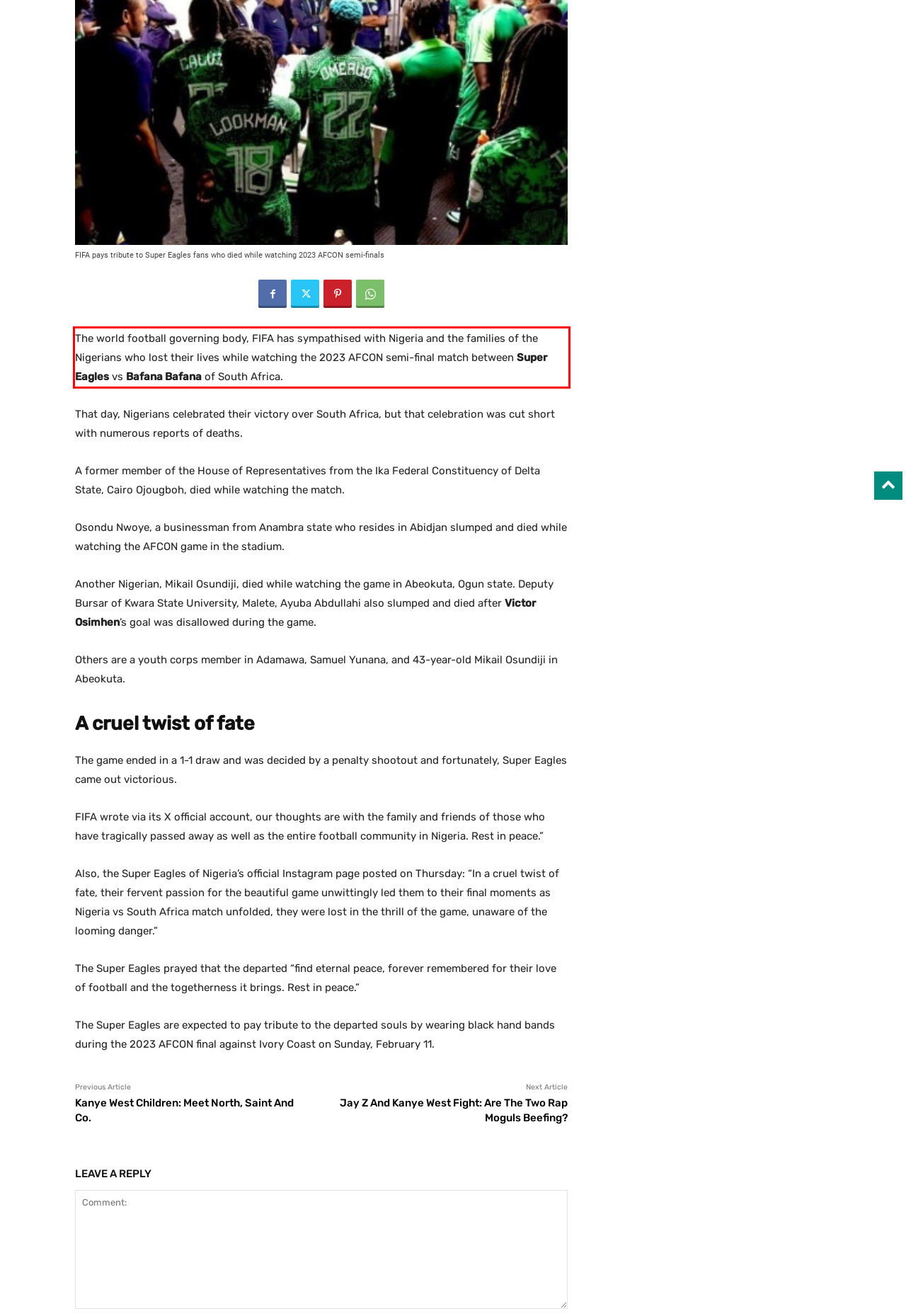You are provided with a screenshot of a webpage that includes a red bounding box. Extract and generate the text content found within the red bounding box.

The world football governing body, FIFA has sympathised with Nigeria and the families of the Nigerians who lost their lives while watching the 2023 AFCON semi-final match between Super Eagles vs Bafana Bafana of South Africa.